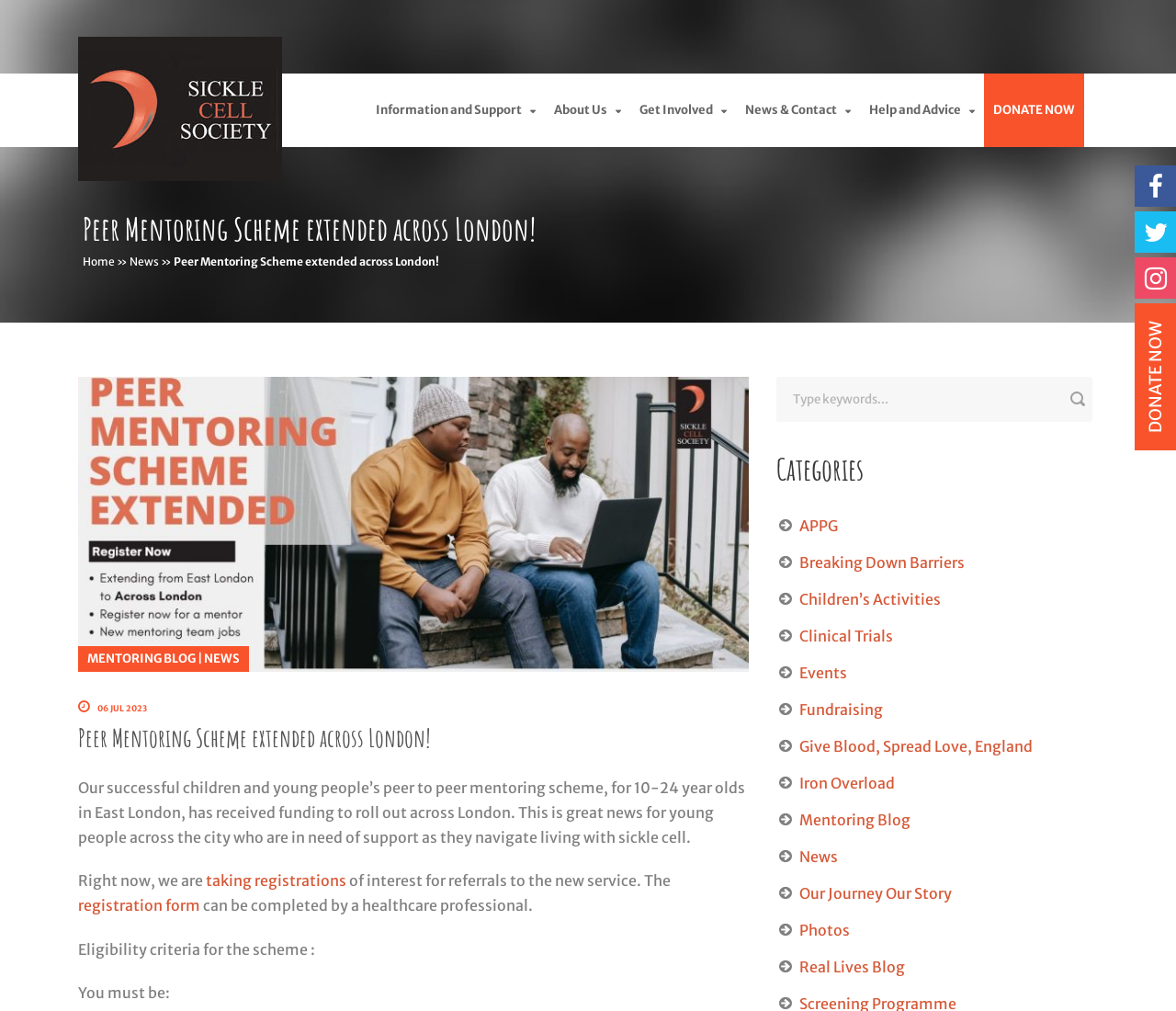Please specify the bounding box coordinates of the clickable region necessary for completing the following instruction: "Fill in the search box". The coordinates must consist of four float numbers between 0 and 1, i.e., [left, top, right, bottom].

[0.66, 0.373, 0.929, 0.417]